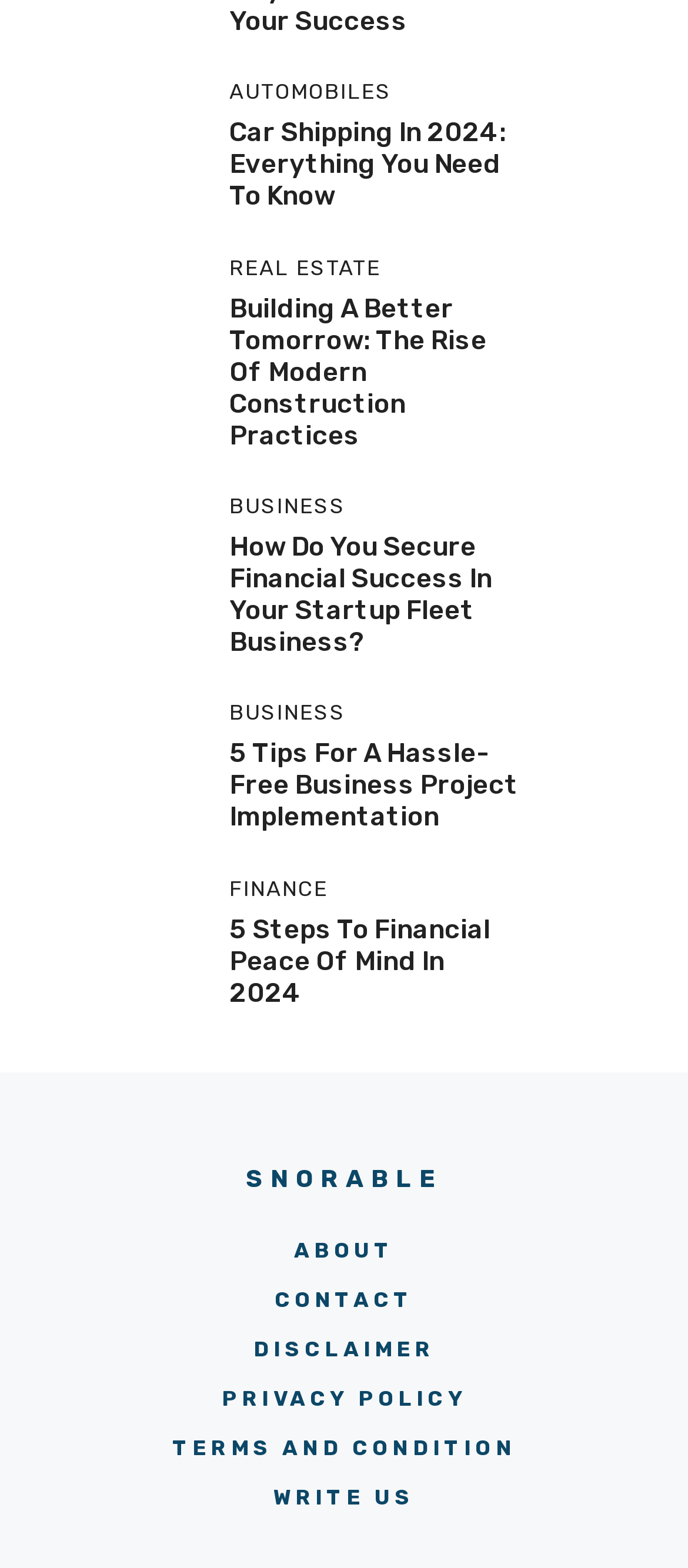How many categories are listed on the webpage?
Answer the question in as much detail as possible.

By examining the webpage, I can see that there are five categories listed: AUTOMOBILES, REAL ESTATE, BUSINESS, BUSINESS (again), and FINANCE. These categories are denoted by headings with distinct titles.